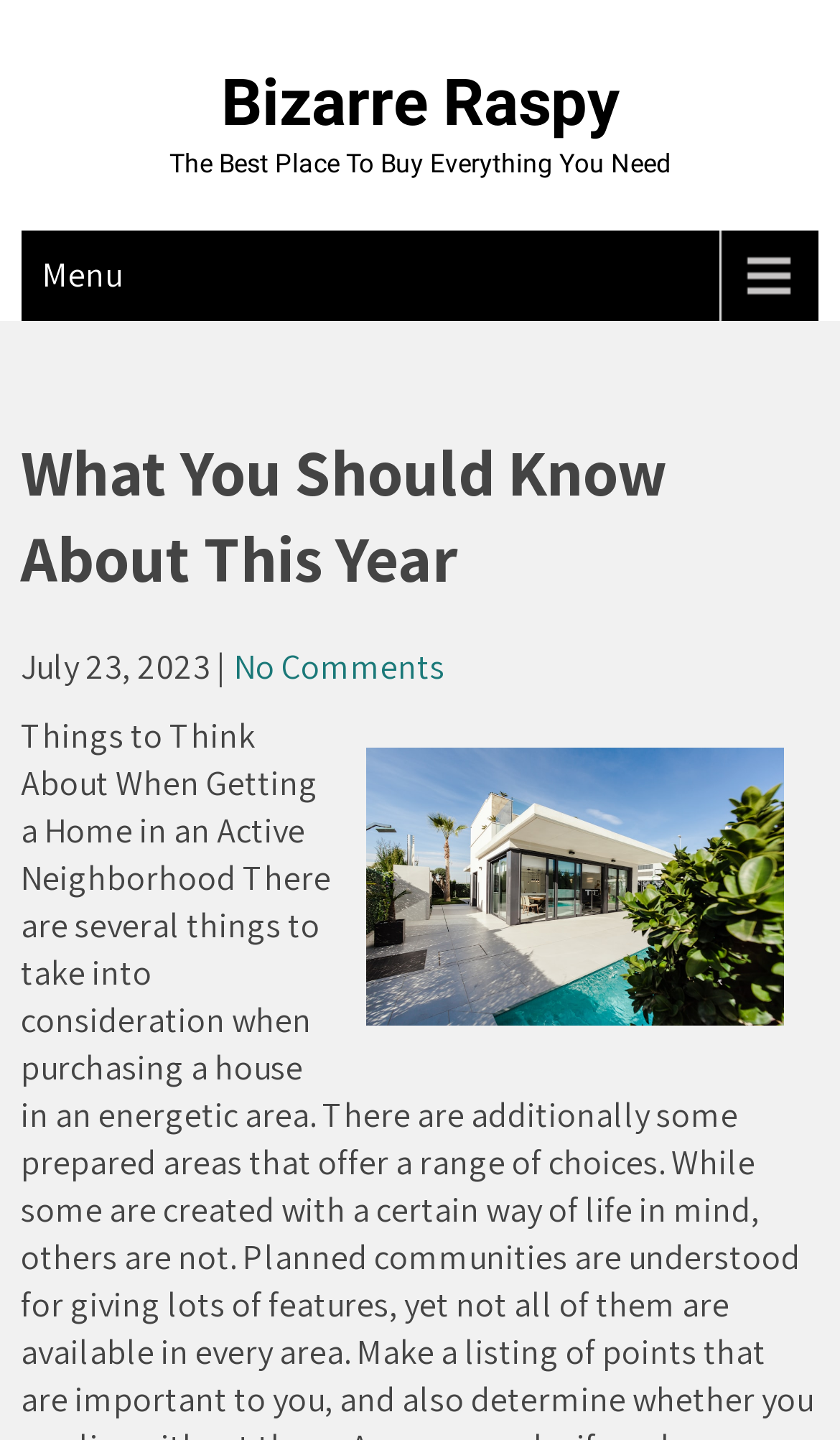Please provide a comprehensive answer to the question based on the screenshot: What is the purpose of the 'Menu' link?

The purpose of the 'Menu' link can be determined by its location and context, it is likely a navigation link that allows users to access different sections or pages of the website, similar to a menu on a restaurant website.